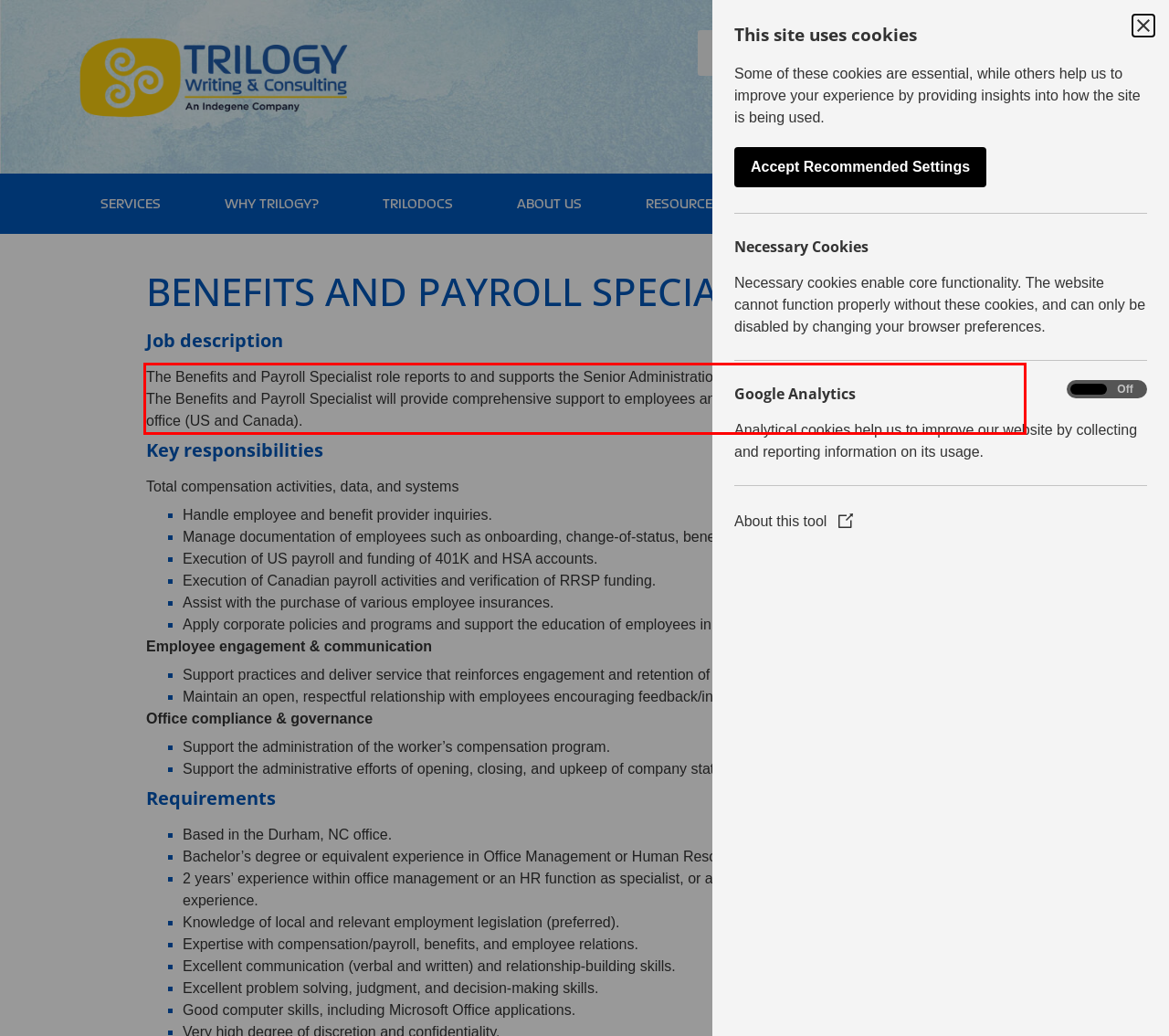Identify the text inside the red bounding box on the provided webpage screenshot by performing OCR.

The Benefits and Payroll Specialist role reports to and supports the Senior Administration Manager and works in the Durham, NC office. The Benefits and Payroll Specialist will provide comprehensive support to employees and management in Trilogy’s North American office (US and Canada).